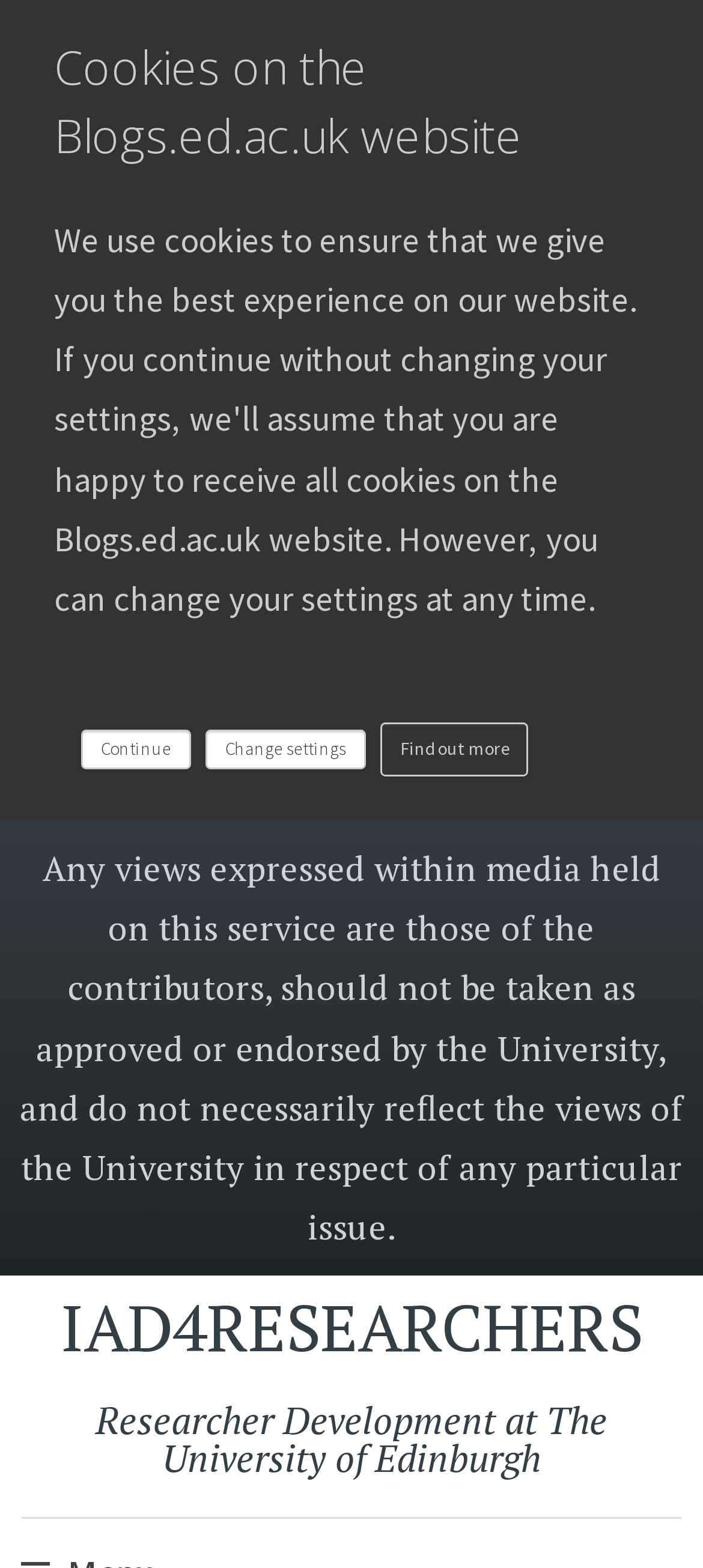What is the purpose of the 'Continue' button?
Provide an in-depth and detailed answer to the question.

I inferred the purpose of the 'Continue' button by its proximity to the 'Cookies on the Blogs.ed.ac.uk website' heading and the 'Change settings' button, which suggests that it is related to cookie settings.